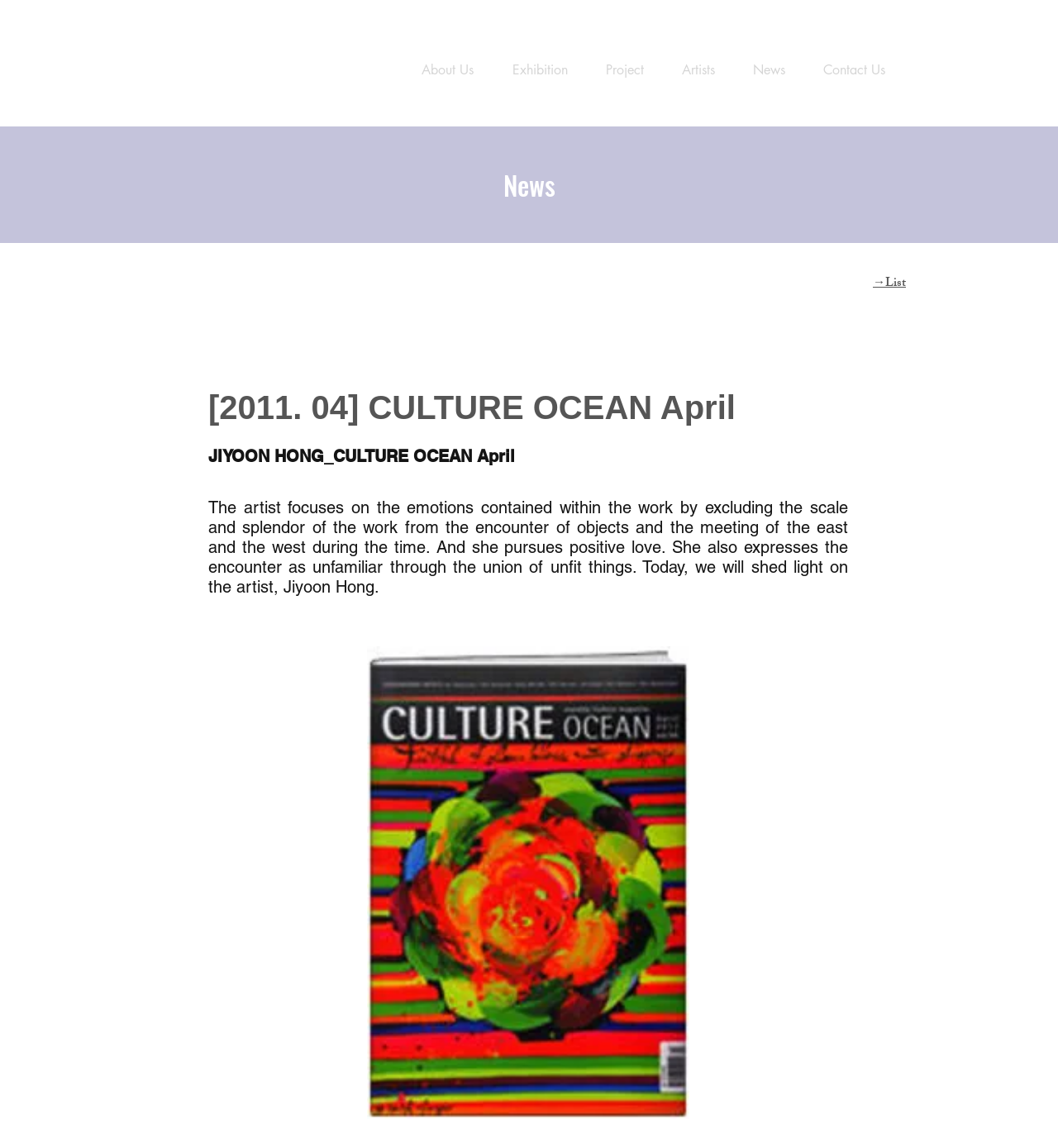From the webpage screenshot, identify the region described by About Us. Provide the bounding box coordinates as (top-left x, top-left y, bottom-right x, bottom-right y), with each value being a floating point number between 0 and 1.

[0.38, 0.033, 0.466, 0.076]